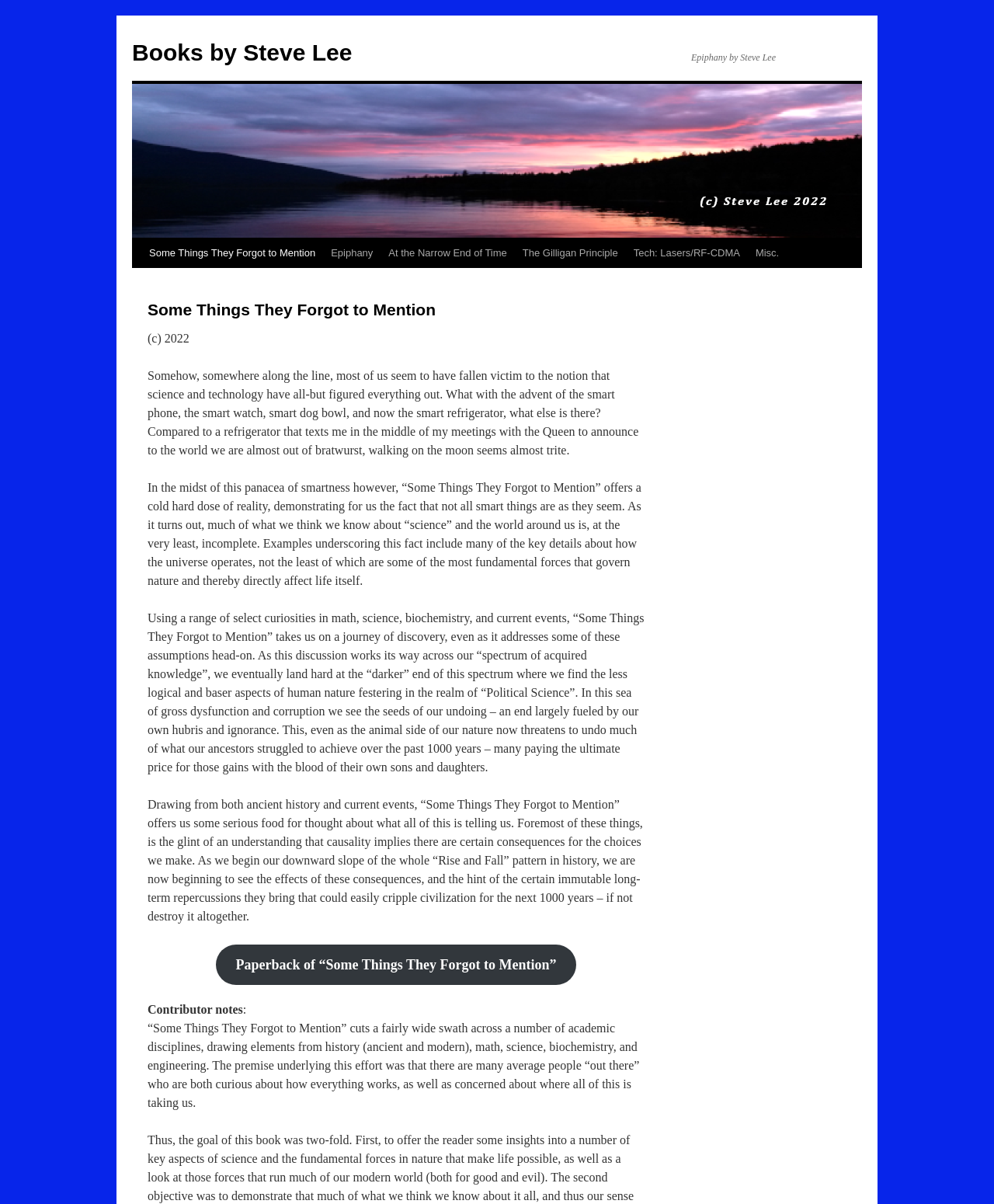Please provide the bounding box coordinate of the region that matches the element description: Books by Steve Lee. Coordinates should be in the format (top-left x, top-left y, bottom-right x, bottom-right y) and all values should be between 0 and 1.

[0.133, 0.033, 0.354, 0.054]